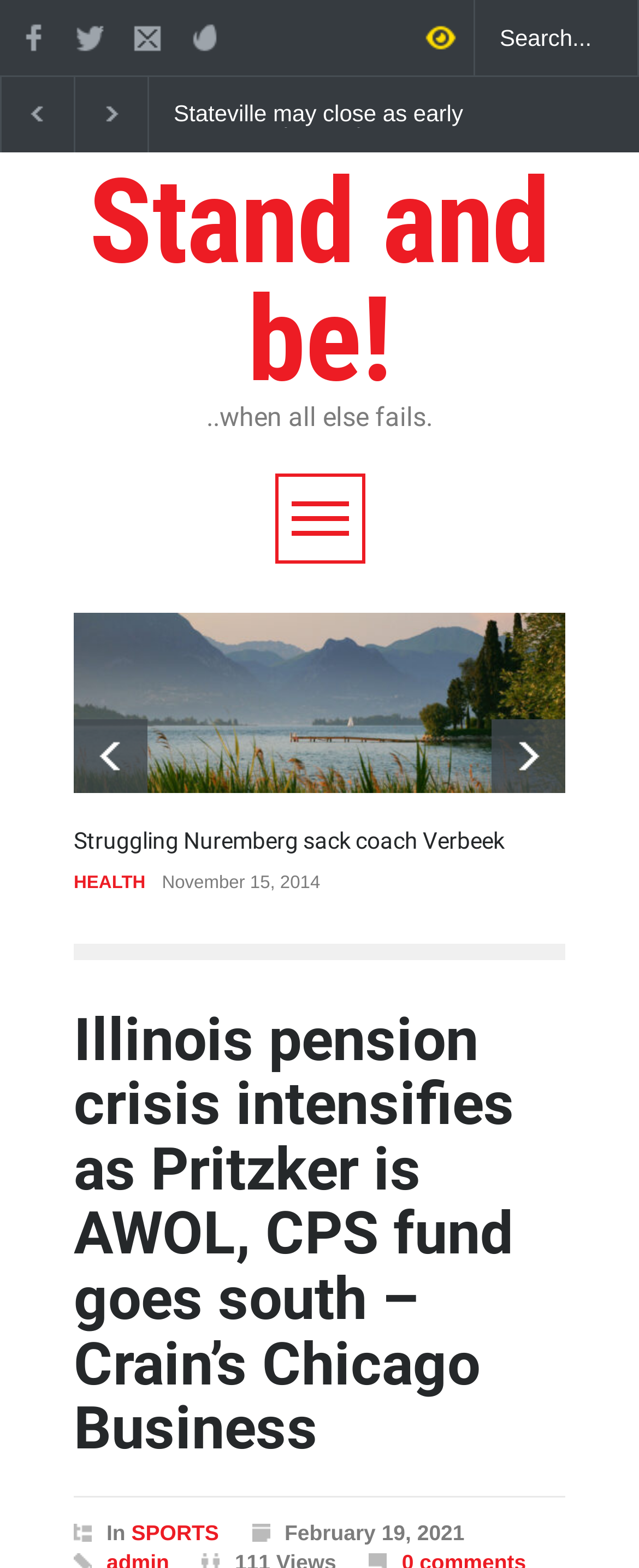Predict the bounding box of the UI element that fits this description: "Getting started with mobile games".

[0.115, 0.528, 0.662, 0.544]